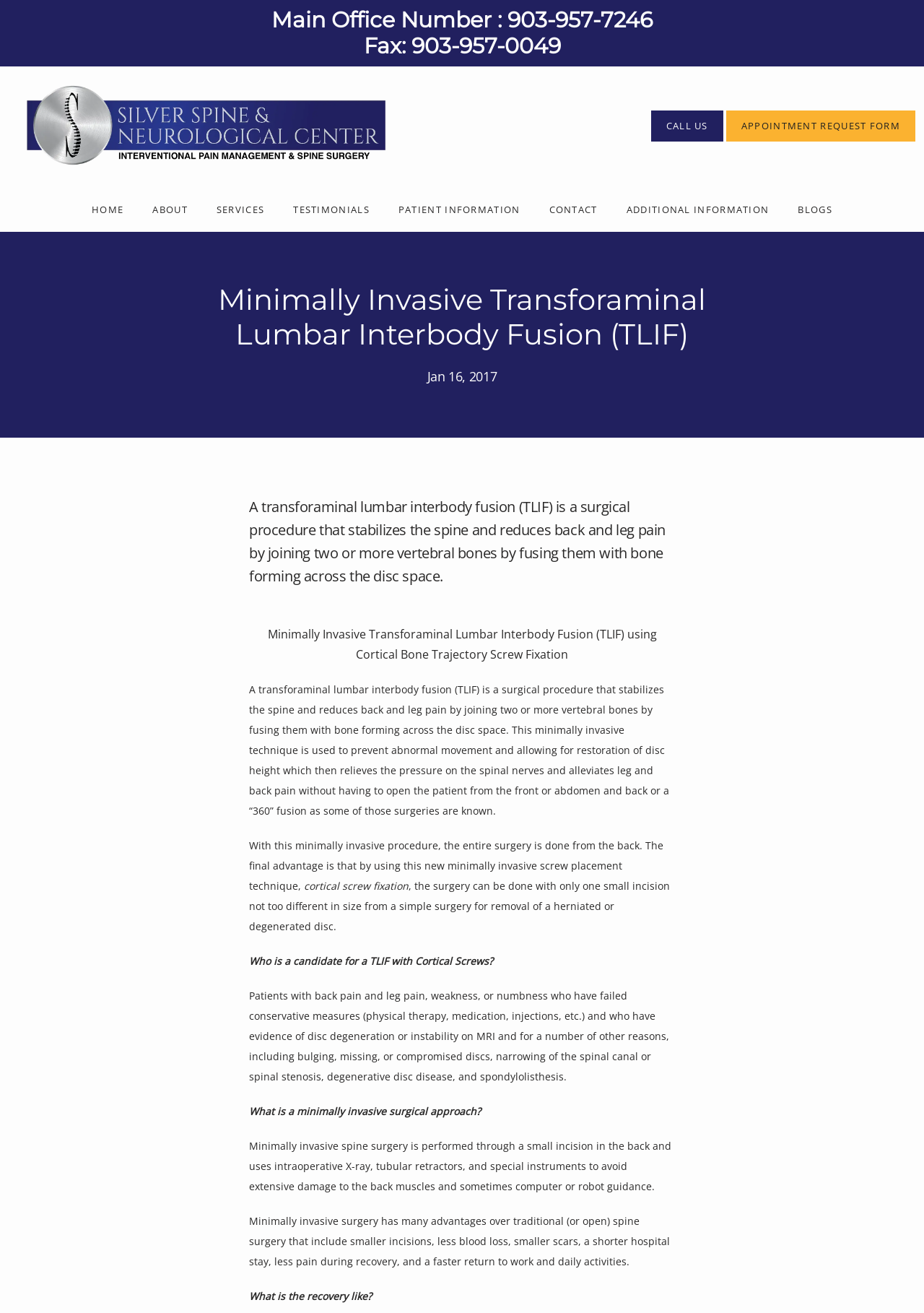Identify the main title of the webpage and generate its text content.

Minimally Invasive Transforaminal Lumbar Interbody Fusion (TLIF)